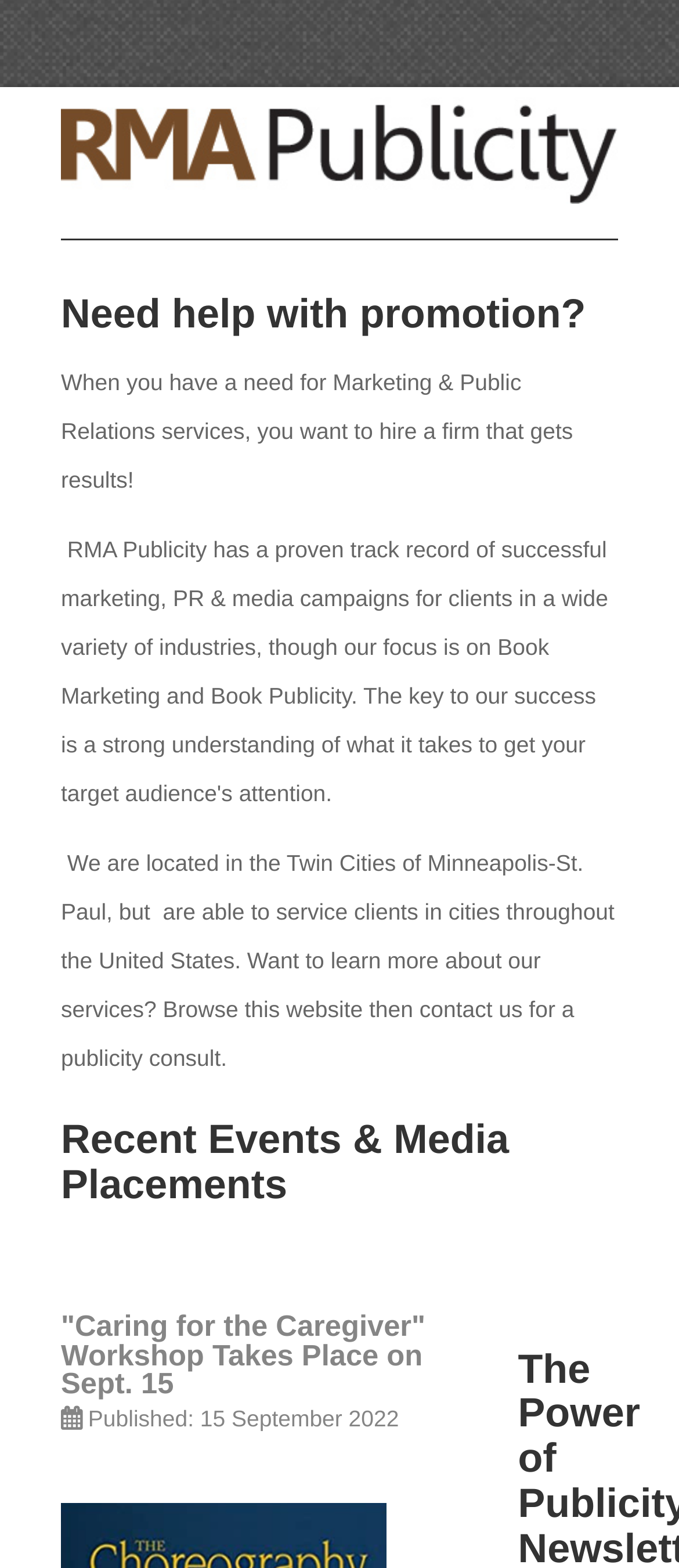Can you locate the main headline on this webpage and provide its text content?

"Caring for the Caregiver" Workshop Takes Place on Sept. 15